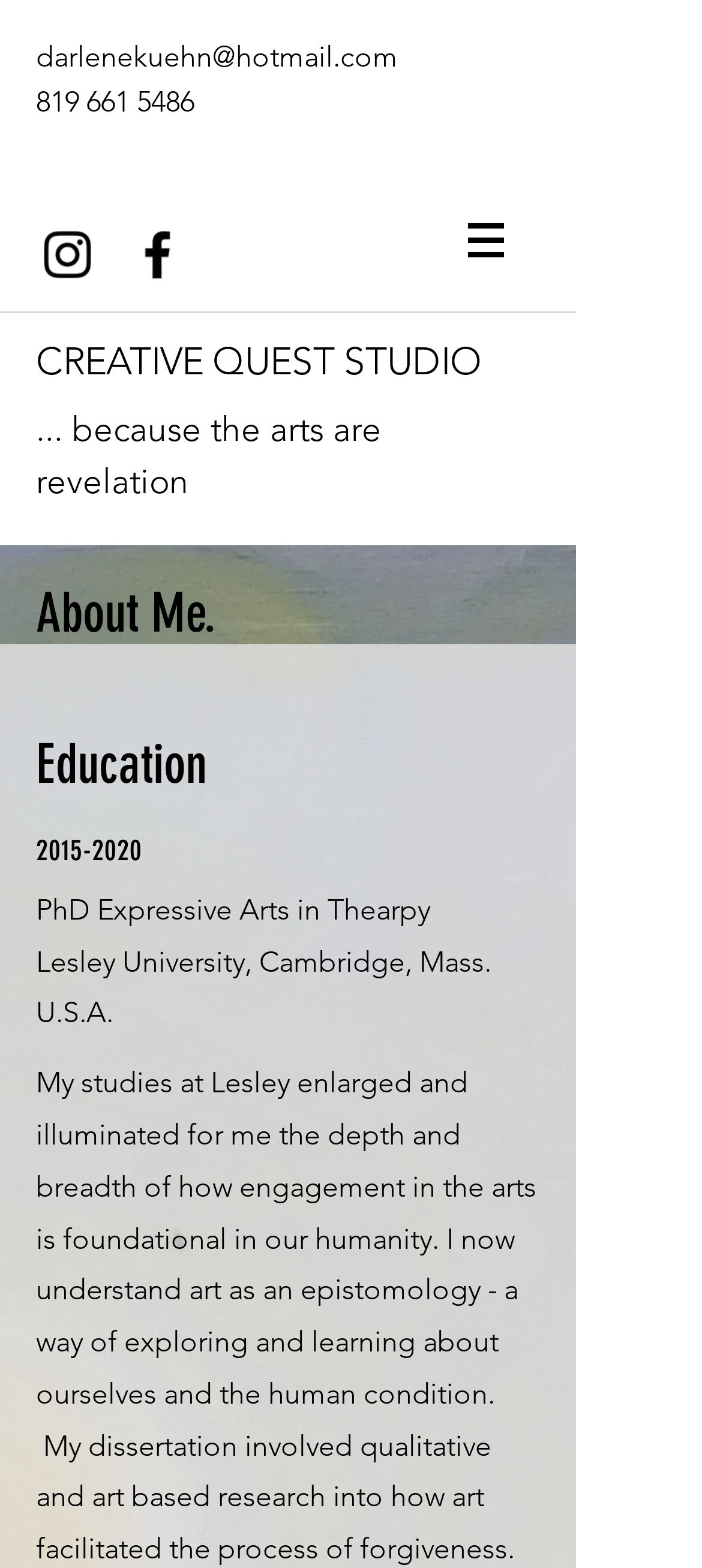Answer the following inquiry with a single word or phrase:
What is the topic of Darlene's dissertation?

forgiveness